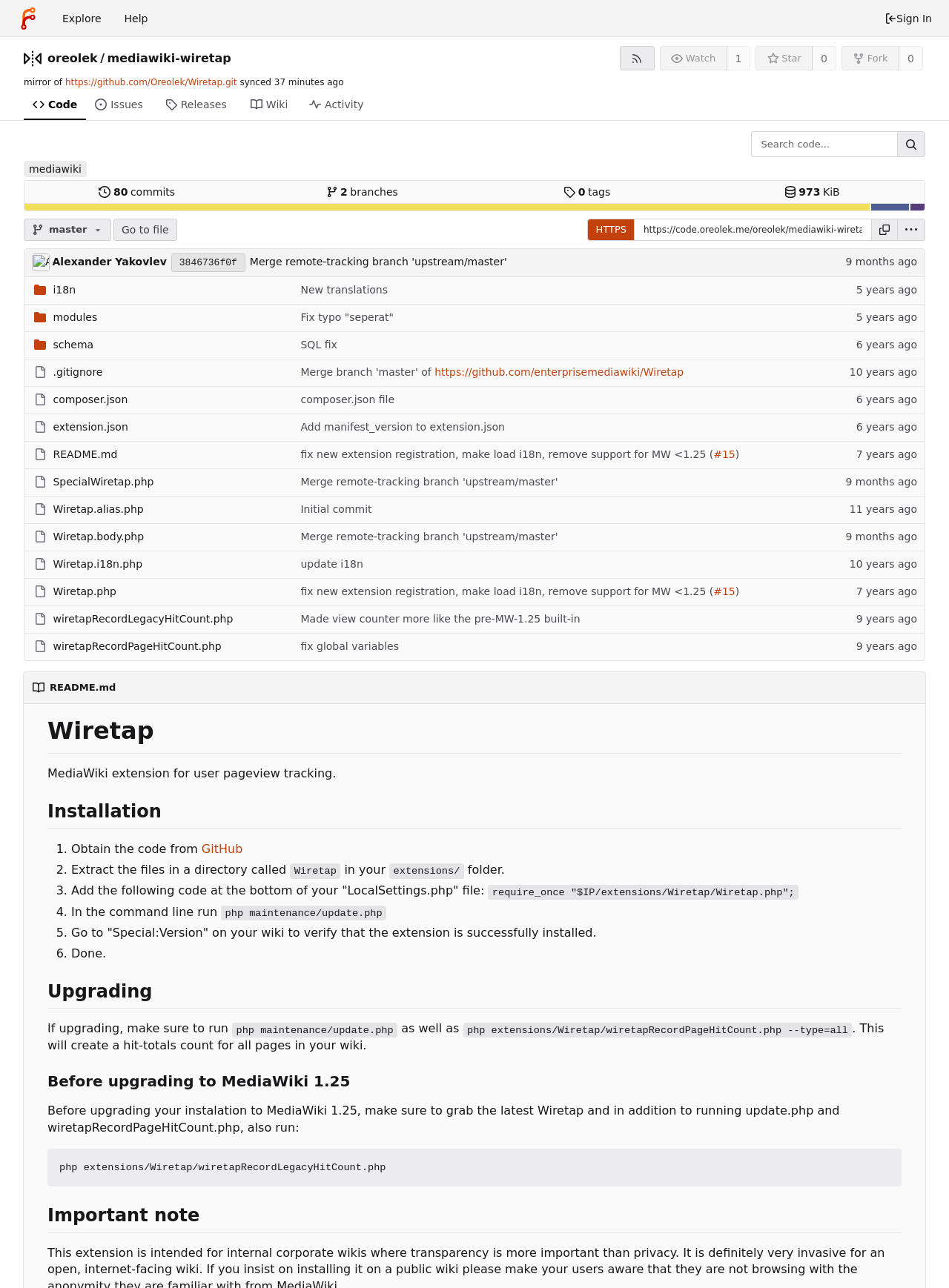Articulate a detailed summary of the webpage's content and design.

This webpage is a code repository for the mediawiki-wiretap project. At the top, there is a navigation bar with links to "Home", "Explore", "Help", and "Sign In" on the left, and a link to the repository owner "oreolek" on the right. Below the navigation bar, there is a section with links to "Code", "Issues", "Releases", "Wiki", and "Activity".

On the left side of the page, there is a table of contents with a list of commits, including the author, commit message, and timestamp. Each commit is represented by a row in the table, with the author's avatar and name, the commit message, and the timestamp. The commits are listed in reverse chronological order, with the most recent commit at the top.

On the right side of the page, there is a search bar with a button to search the code. Below the search bar, there is a section with information about the repository, including the number of commits, branches, and tags, as well as the language breakdown (JavaScript, PHP, and CSS).

Further down the page, there is a button to switch to the "master" branch, and a link to "Go to file". There is also a section with a URL input field and a "Copy URL" button, as well as a "More operations" menu.

The page has a clean and organized layout, with clear headings and concise text. The use of icons and avatars adds a touch of visual appeal to the page. Overall, the page provides a clear and concise overview of the mediawiki-wiretap project and its code repository.